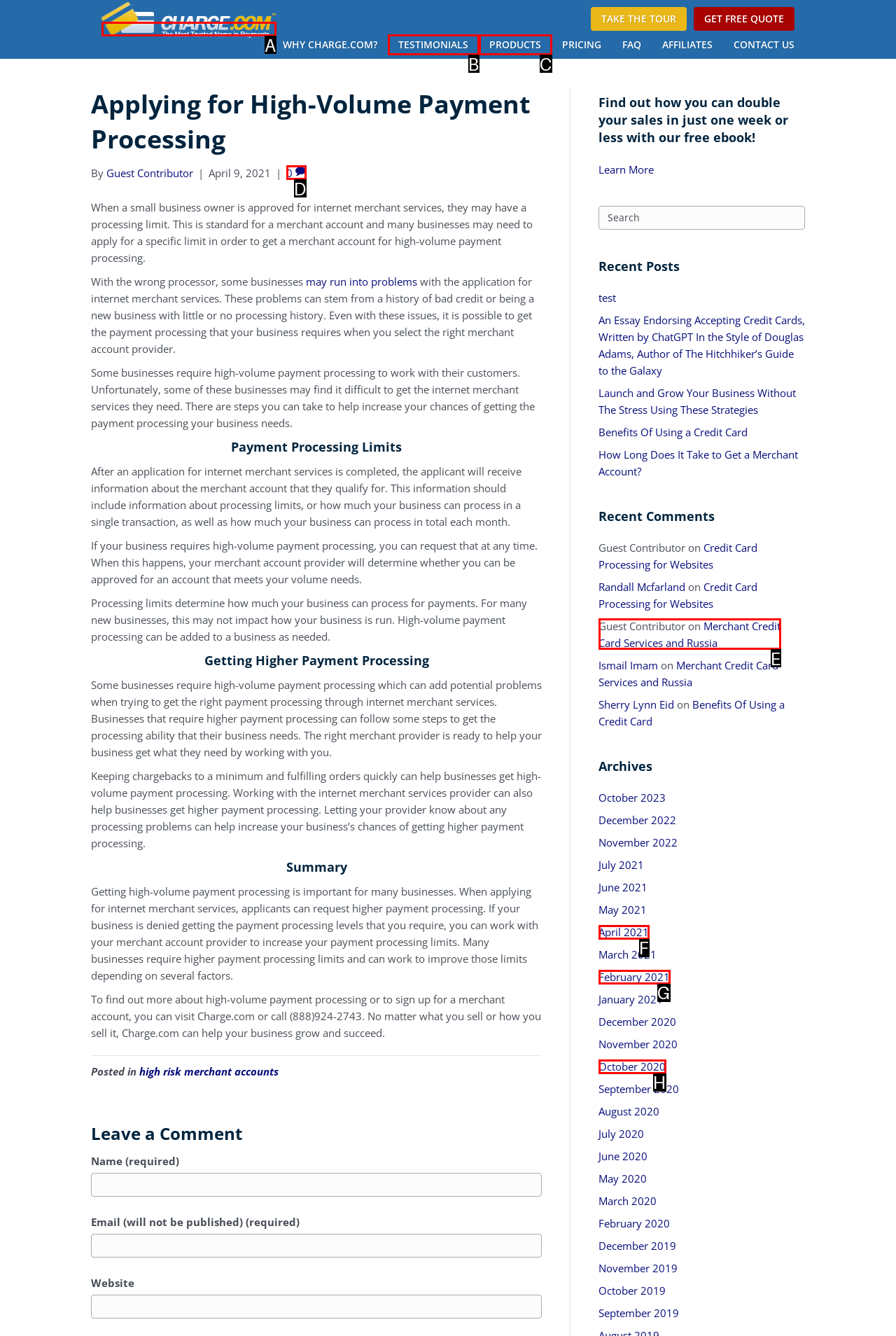Find the option that aligns with: 0
Provide the letter of the corresponding option.

D